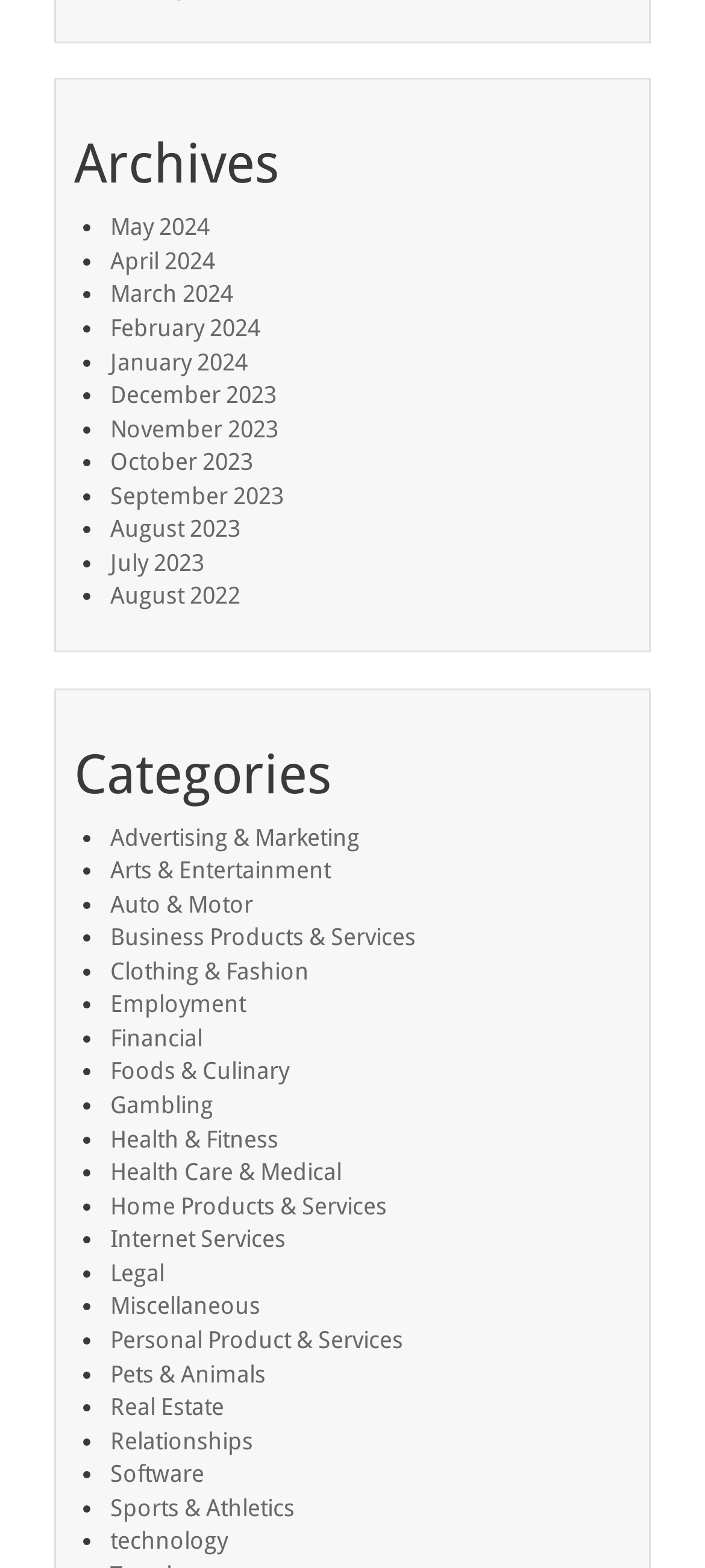Find the bounding box coordinates of the clickable area that will achieve the following instruction: "Explore posts from August 2022".

[0.156, 0.372, 0.341, 0.389]